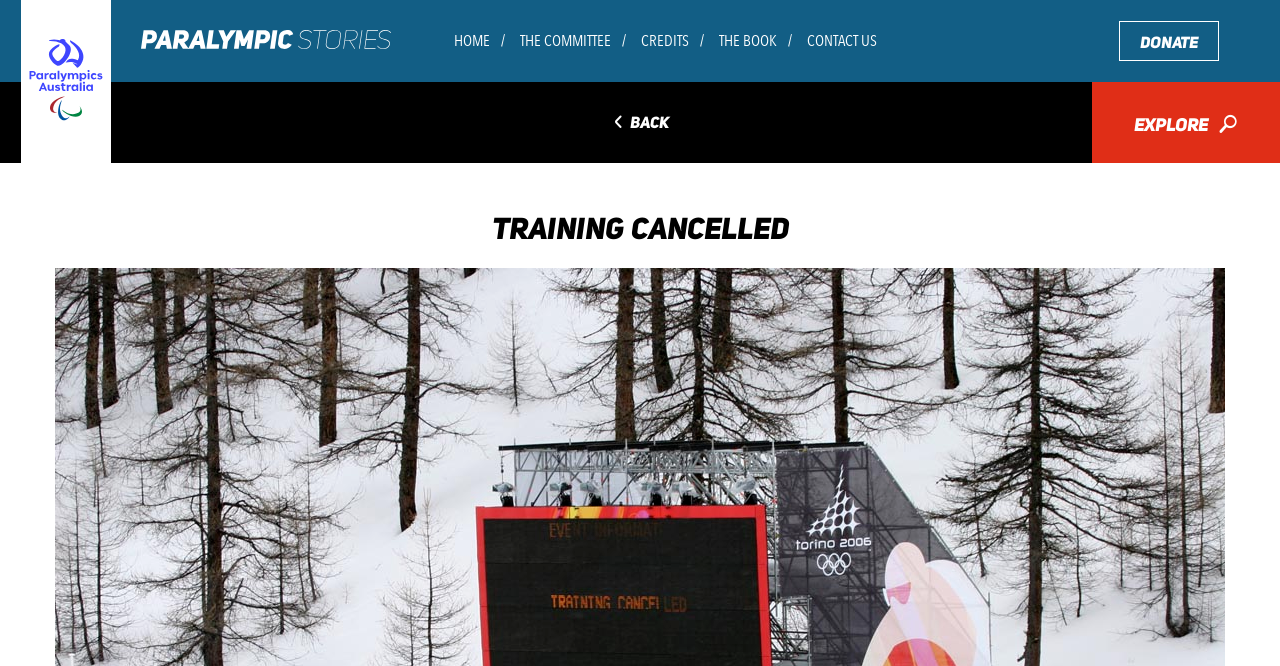What is the direction of the 'BACK' button?
Look at the image and provide a detailed response to the question.

The answer can be found by looking at the link element '◅ BACK' on the webpage, which has a left arrow symbol, indicating that it is used to go back or navigate to the previous page.